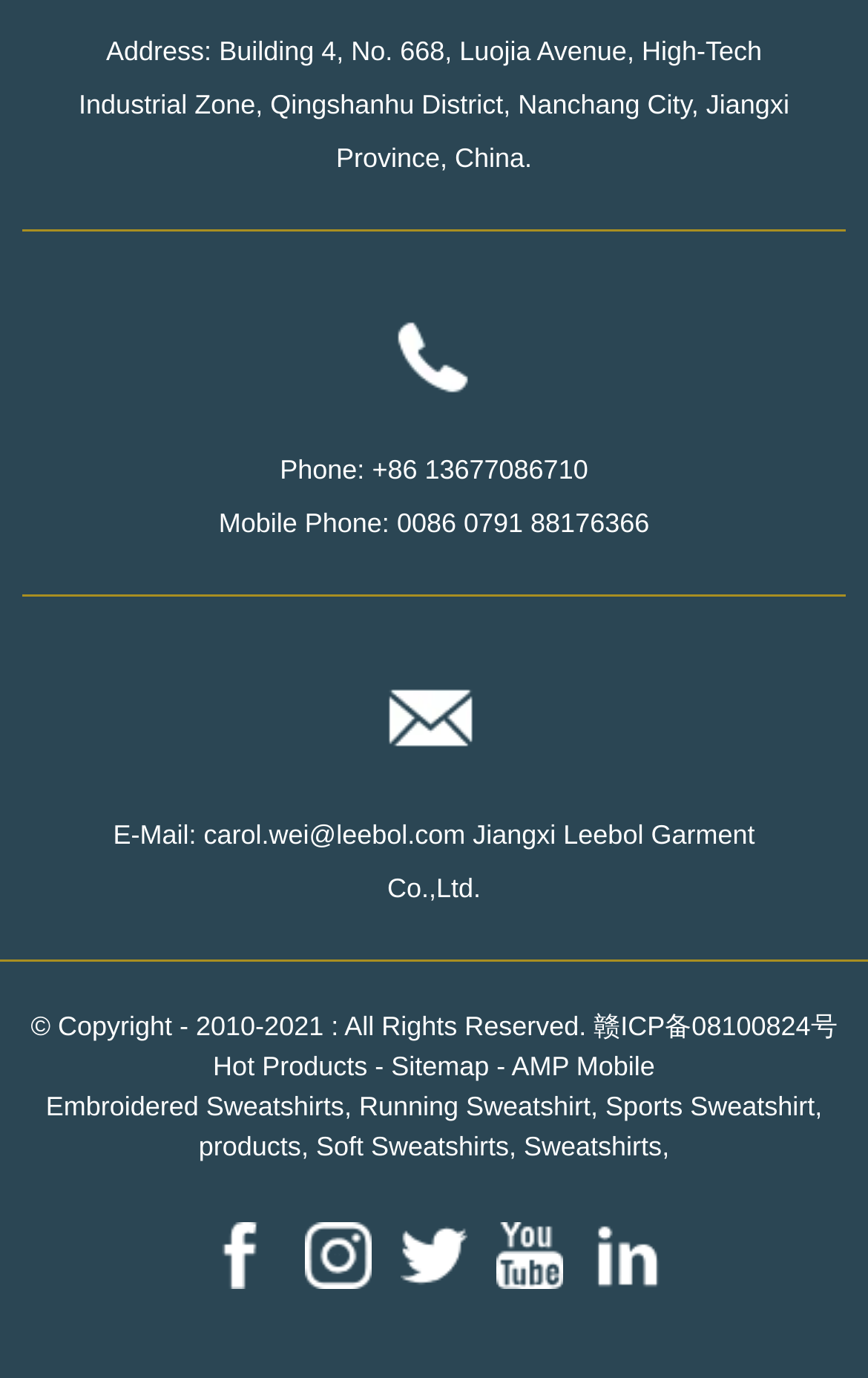How many phone numbers are listed?
Please provide a comprehensive answer based on the contents of the image.

I counted the number of link elements with phone numbers, which are 'Phone: +86 13677086710' and 'Mobile Phone: 0086 0791 88176366'.